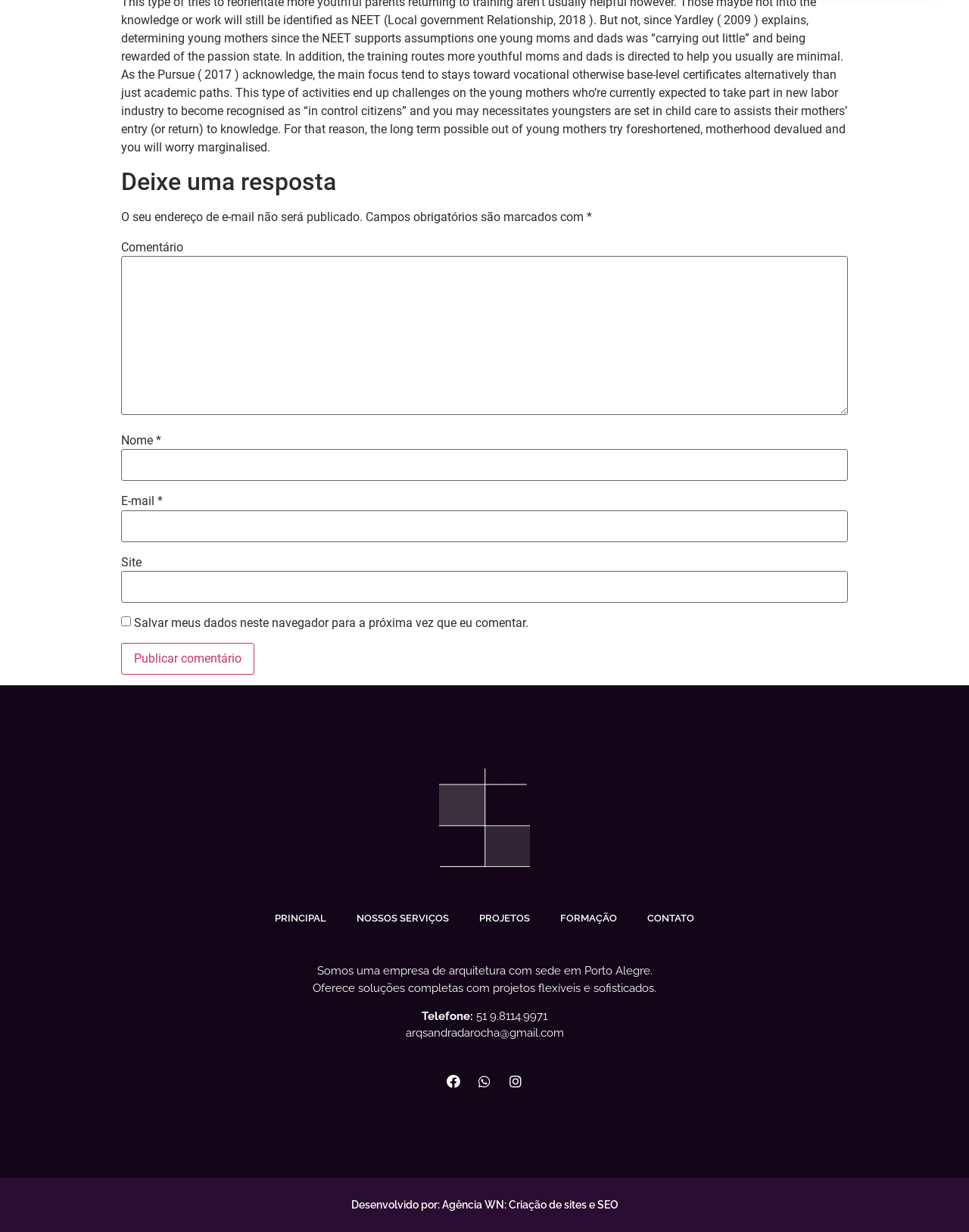Could you please study the image and provide a detailed answer to the question:
What is the purpose of the checkbox labeled 'Salvar meus dados neste navegador para a próxima vez que eu comentar'?

The checkbox is labeled 'Salvar meus dados neste navegador para a próxima vez que eu comentar', which translates to 'Save my data in this browser for the next time I comment'. This suggests that the purpose of this checkbox is to save the user's comment data for future use.